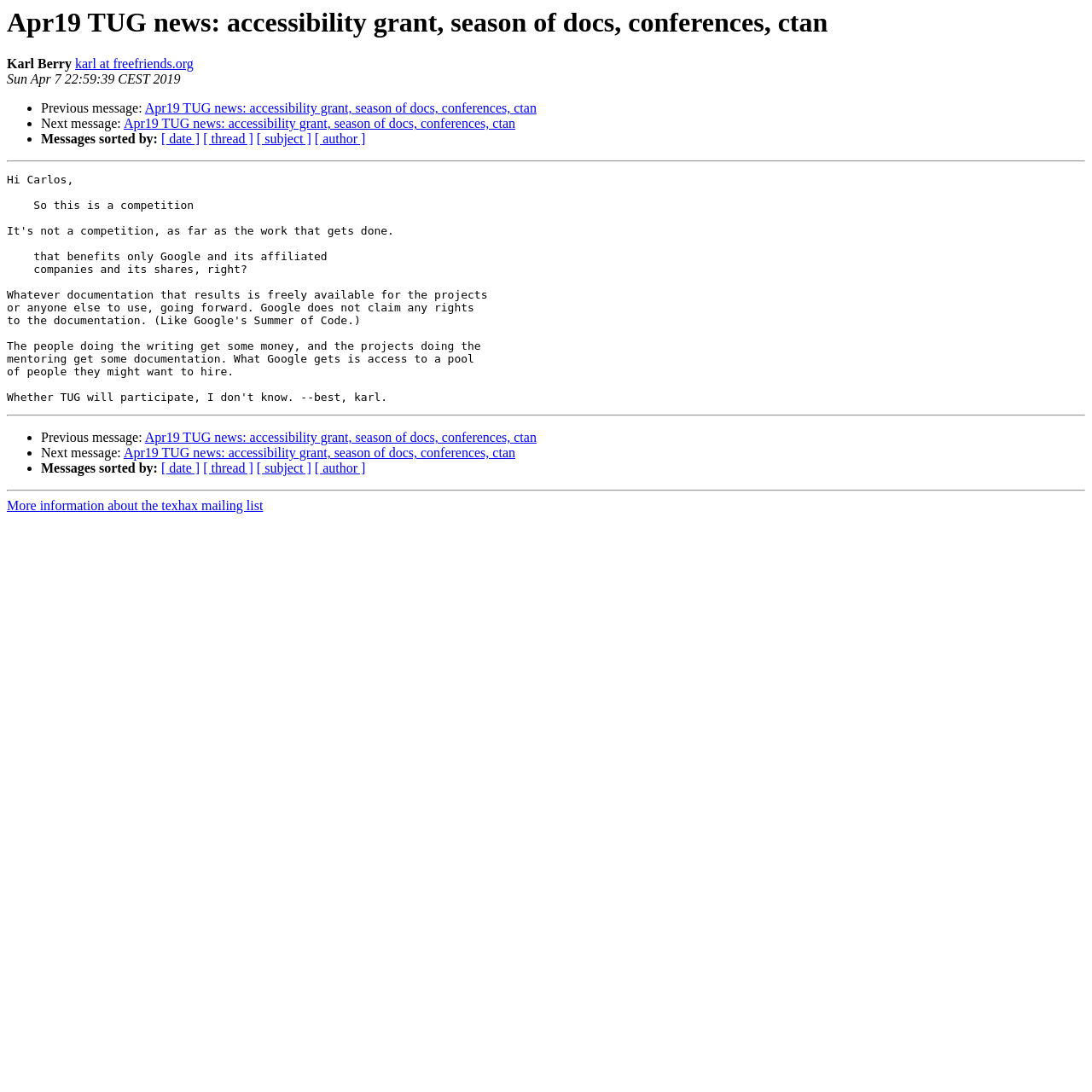Write a detailed summary of the webpage.

This webpage appears to be an archived email or message from the TUG (TeX Users Group) mailing list, dated April 7, 2019. At the top, there is a heading that reads "Apr19 TUG news: accessibility grant, season of docs, conferences, ctan" followed by the sender's name, "Karl Berry", and their email address, "karl at freefriends.org".

Below the heading, there are two sections of links and text, separated by horizontal lines. Each section contains links to previous and next messages, as well as options to sort messages by date, thread, subject, or author. The links to previous and next messages have the same title as the heading.

At the bottom of the page, there is a link to more information about the texhax mailing list.